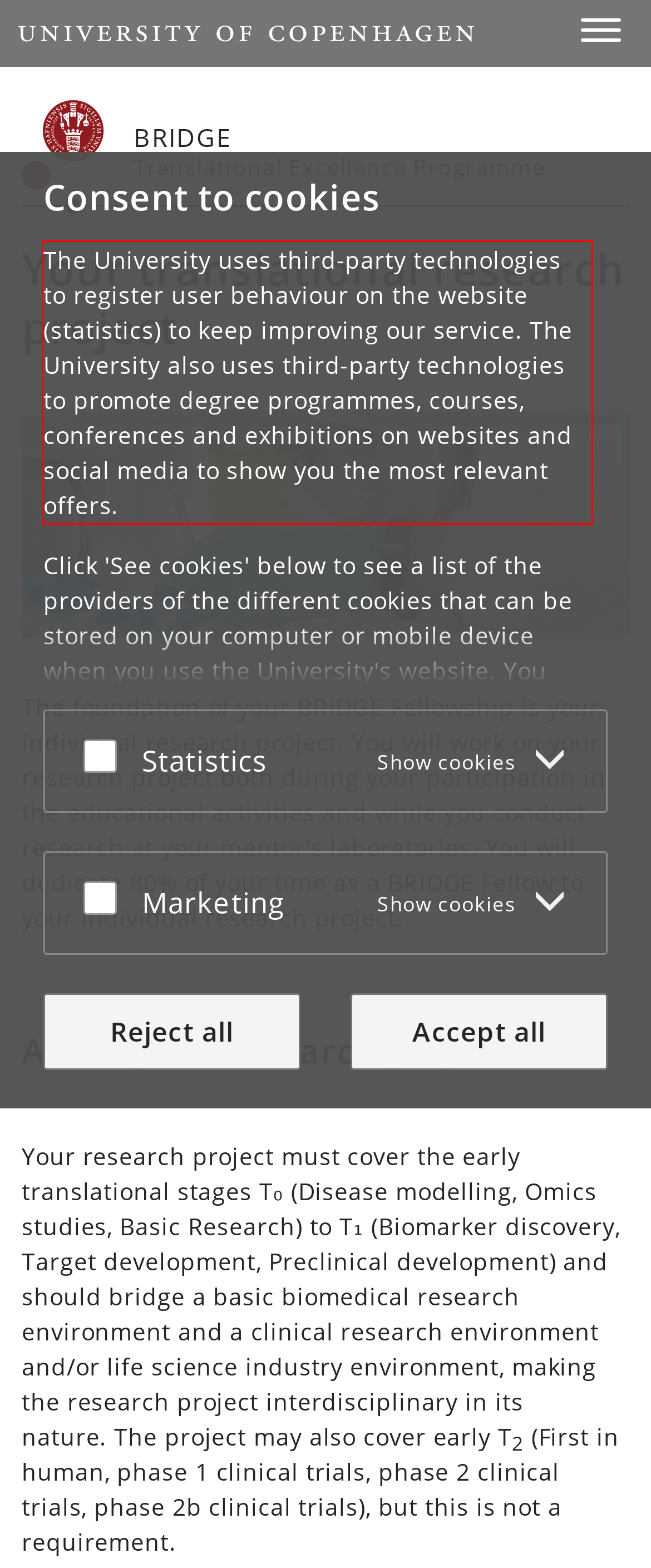Examine the webpage screenshot and use OCR to obtain the text inside the red bounding box.

The University uses third-party technologies to register user behaviour on the website (statistics) to keep improving our service. The University also uses third-party technologies to promote degree programmes, courses, conferences and exhibitions on websites and social media to show you the most relevant offers.